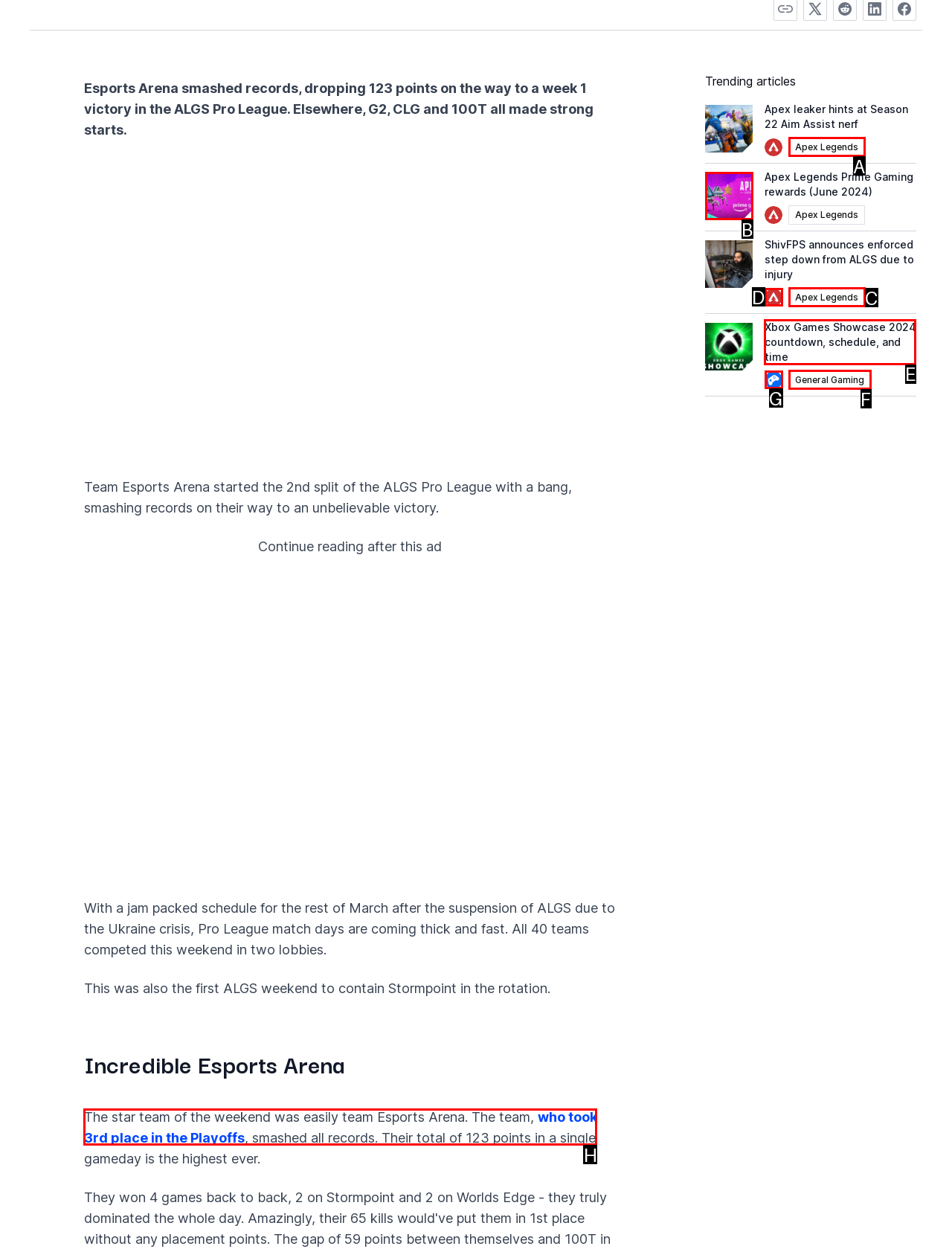What is the letter of the UI element you should click to Check the Xbox Games Showcase 2024 countdown? Provide the letter directly.

E